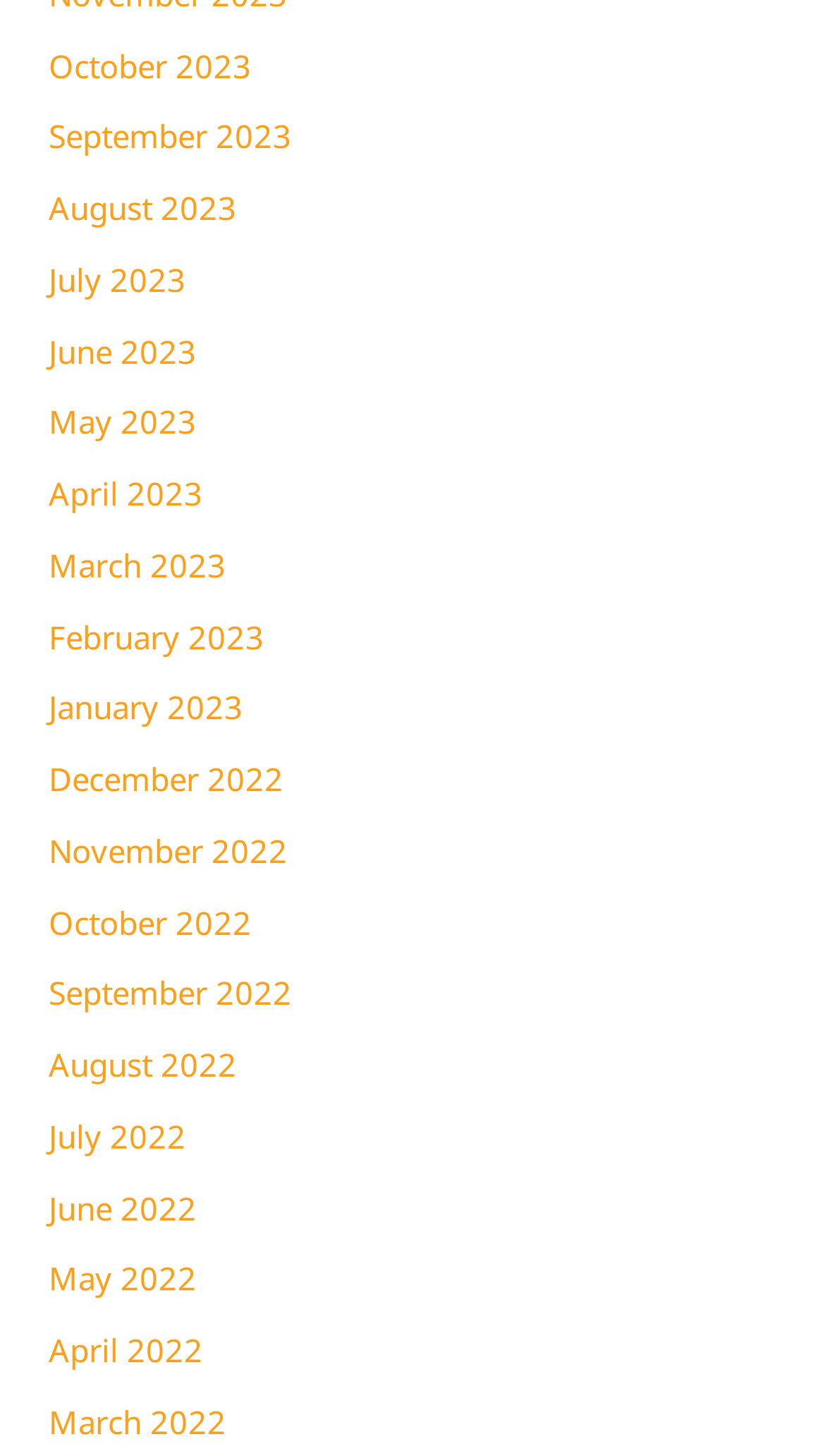Identify the bounding box coordinates of the element to click to follow this instruction: 'view January 2023'. Ensure the coordinates are four float values between 0 and 1, provided as [left, top, right, bottom].

[0.059, 0.471, 0.295, 0.5]